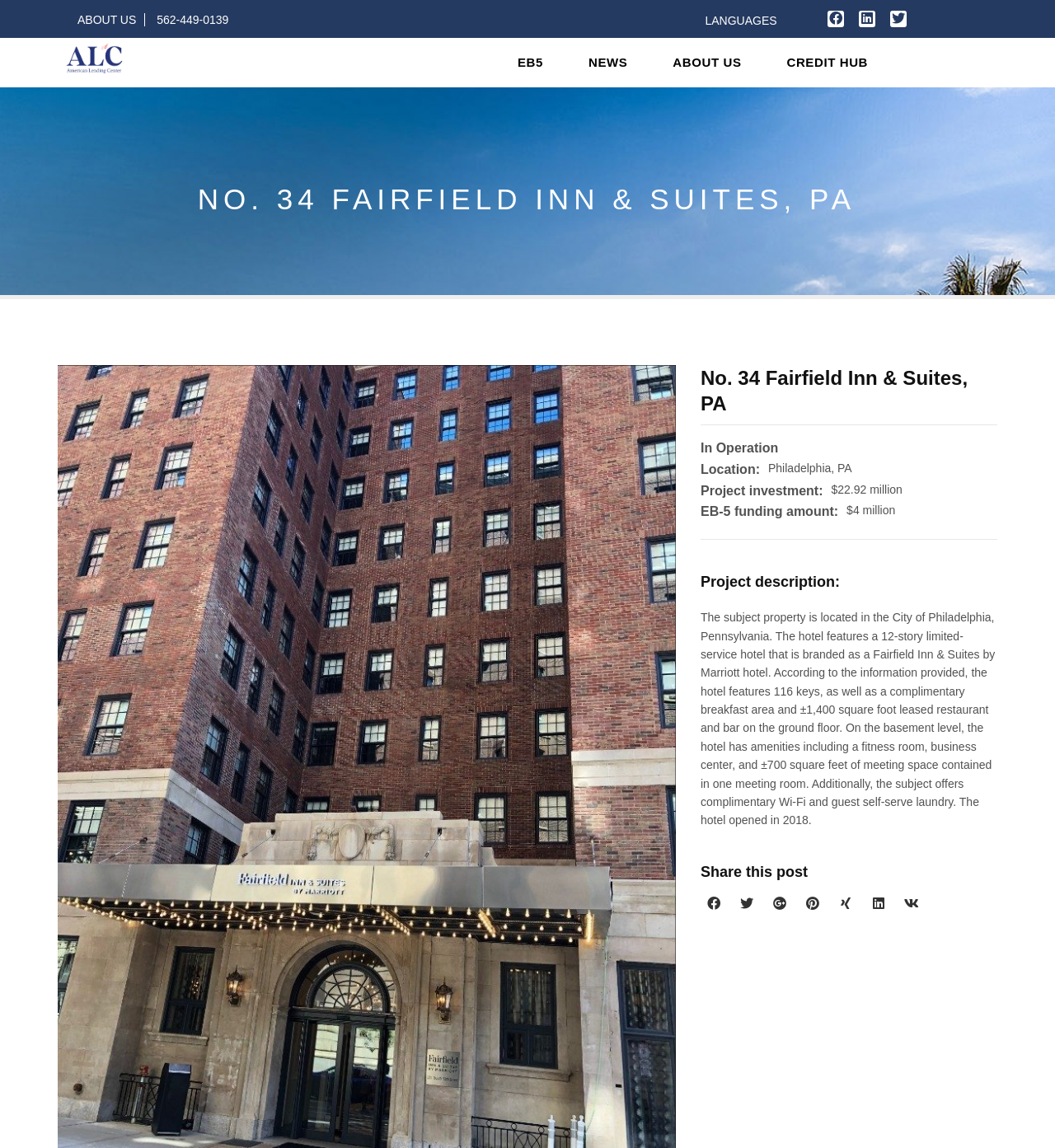Provide a one-word or brief phrase answer to the question:
How many keys does the hotel feature?

116